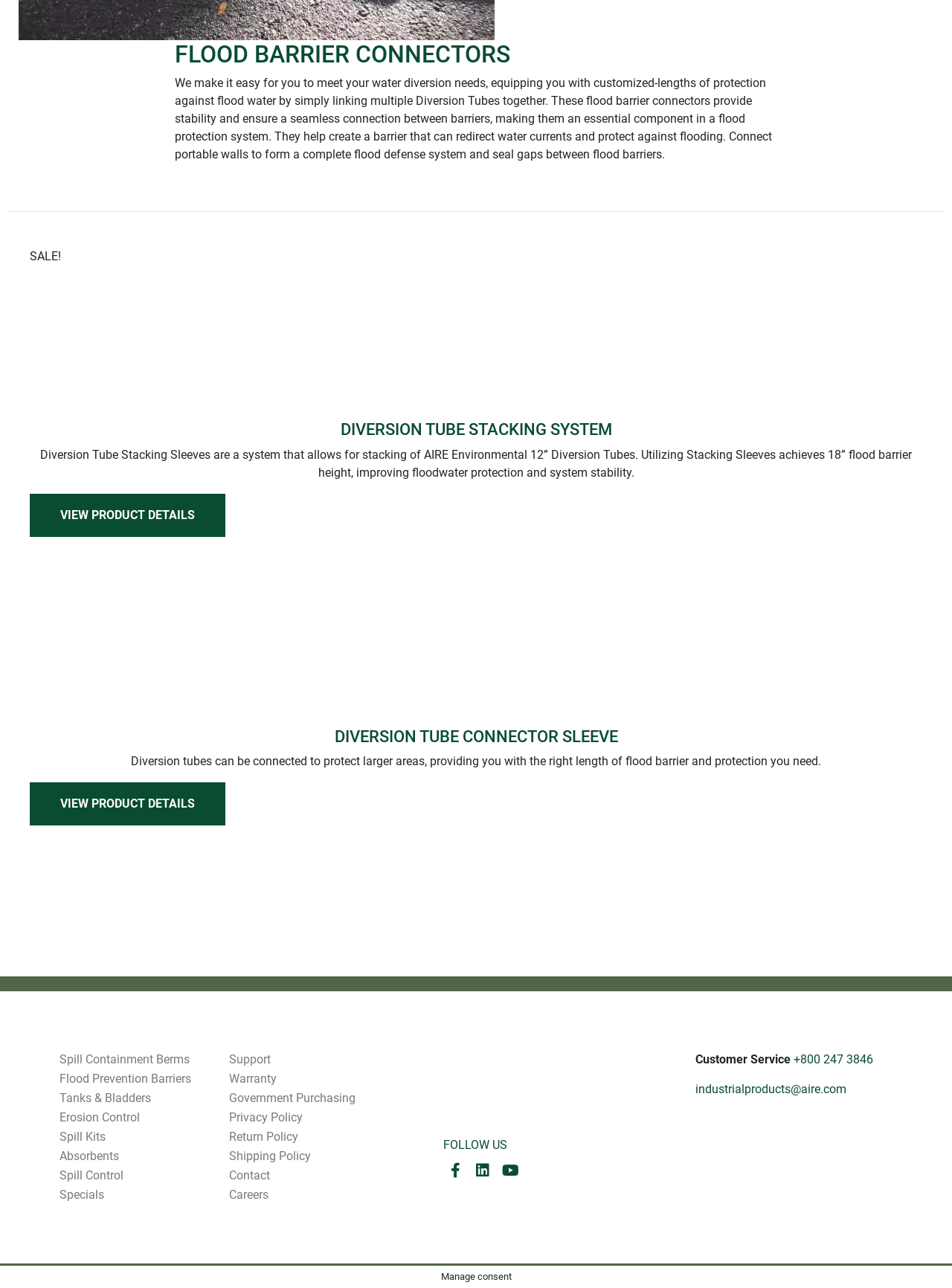Pinpoint the bounding box coordinates of the element to be clicked to execute the instruction: "Contact customer service".

[0.834, 0.817, 0.917, 0.828]